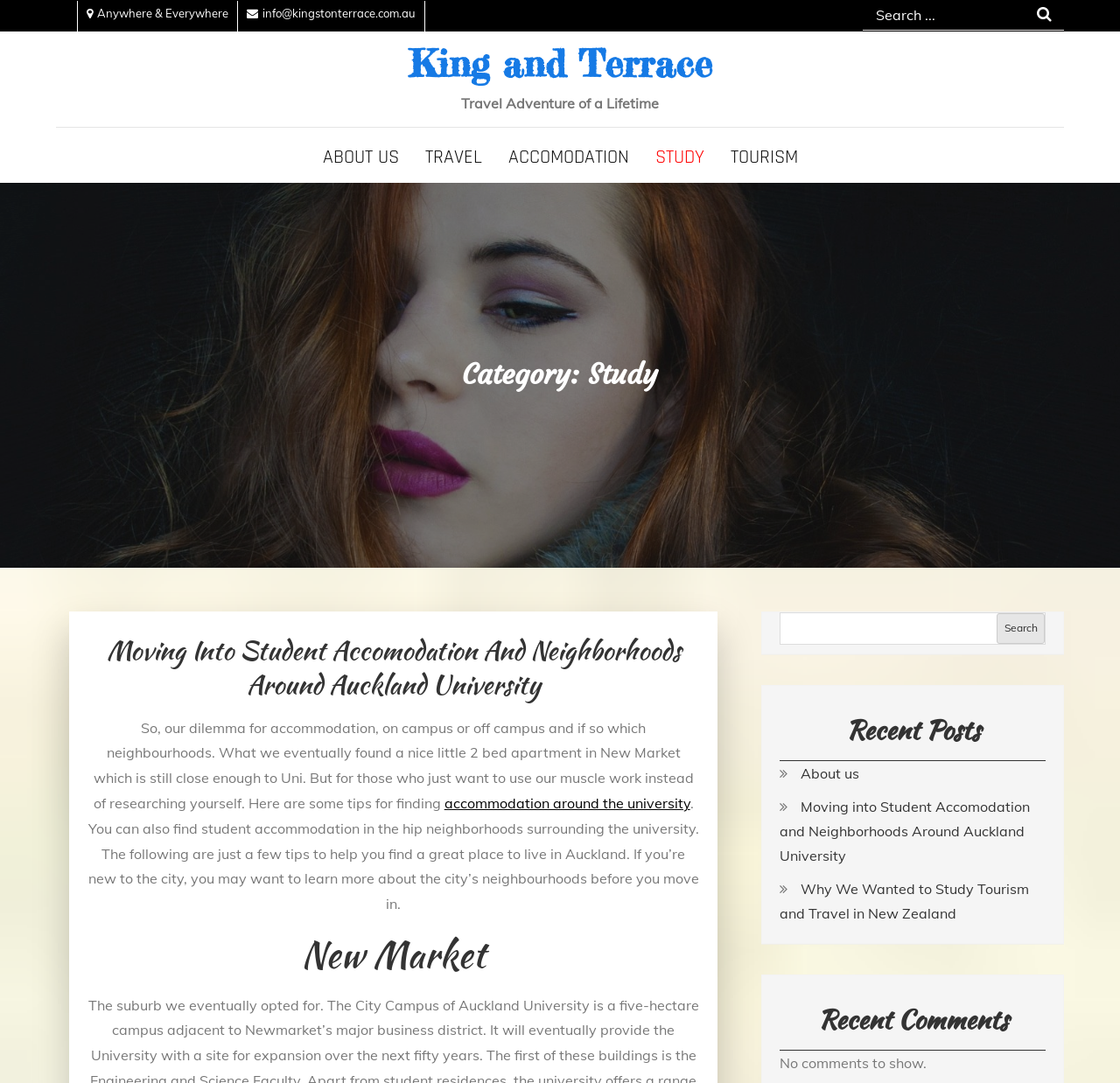By analyzing the image, answer the following question with a detailed response: What is the topic of the first article?

I found the heading element 'Moving Into Student Accomodation And Neighborhoods Around Auckland University' which is likely to be the topic of the first article on the page.